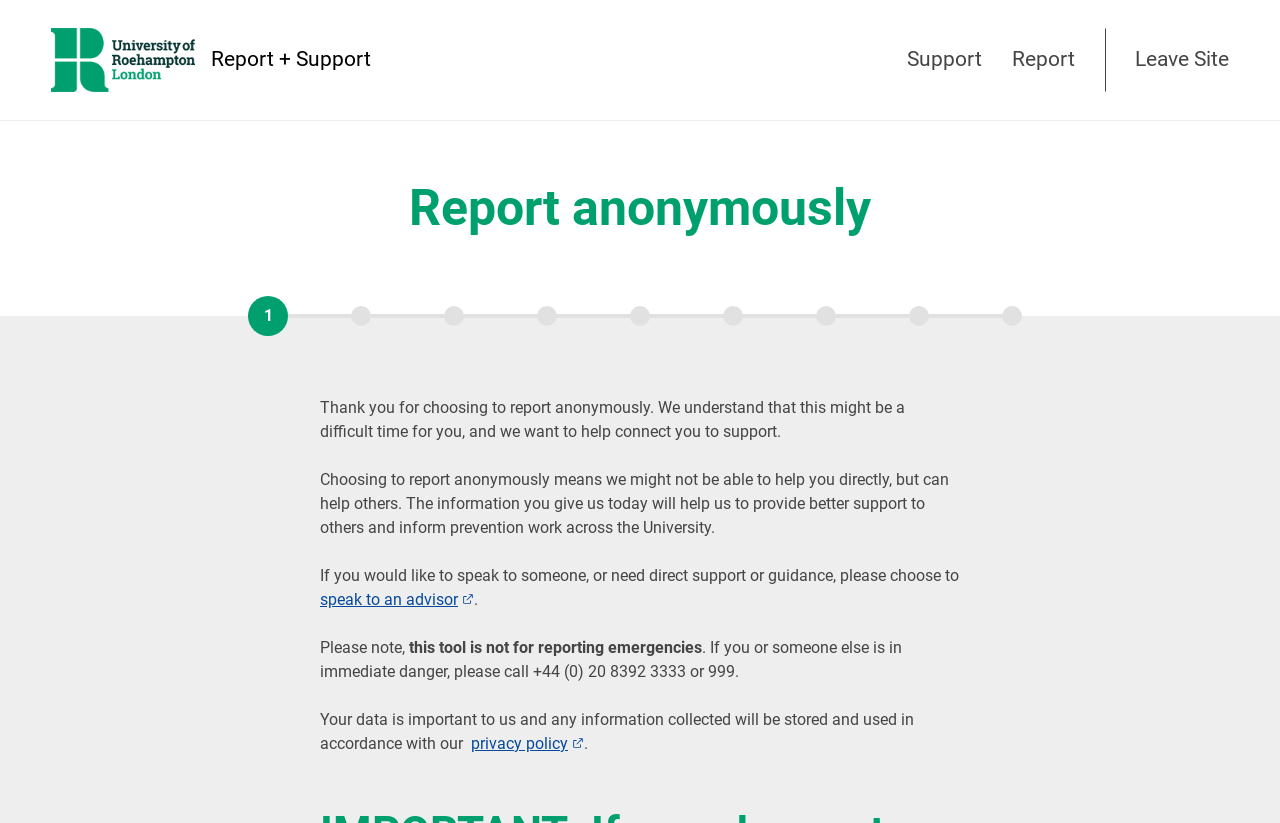How will my data be used?
Please provide a comprehensive answer based on the contents of the image.

The webpage assures that any information collected will be stored and used in accordance with the university's privacy policy, which is linked on the webpage for further reference.